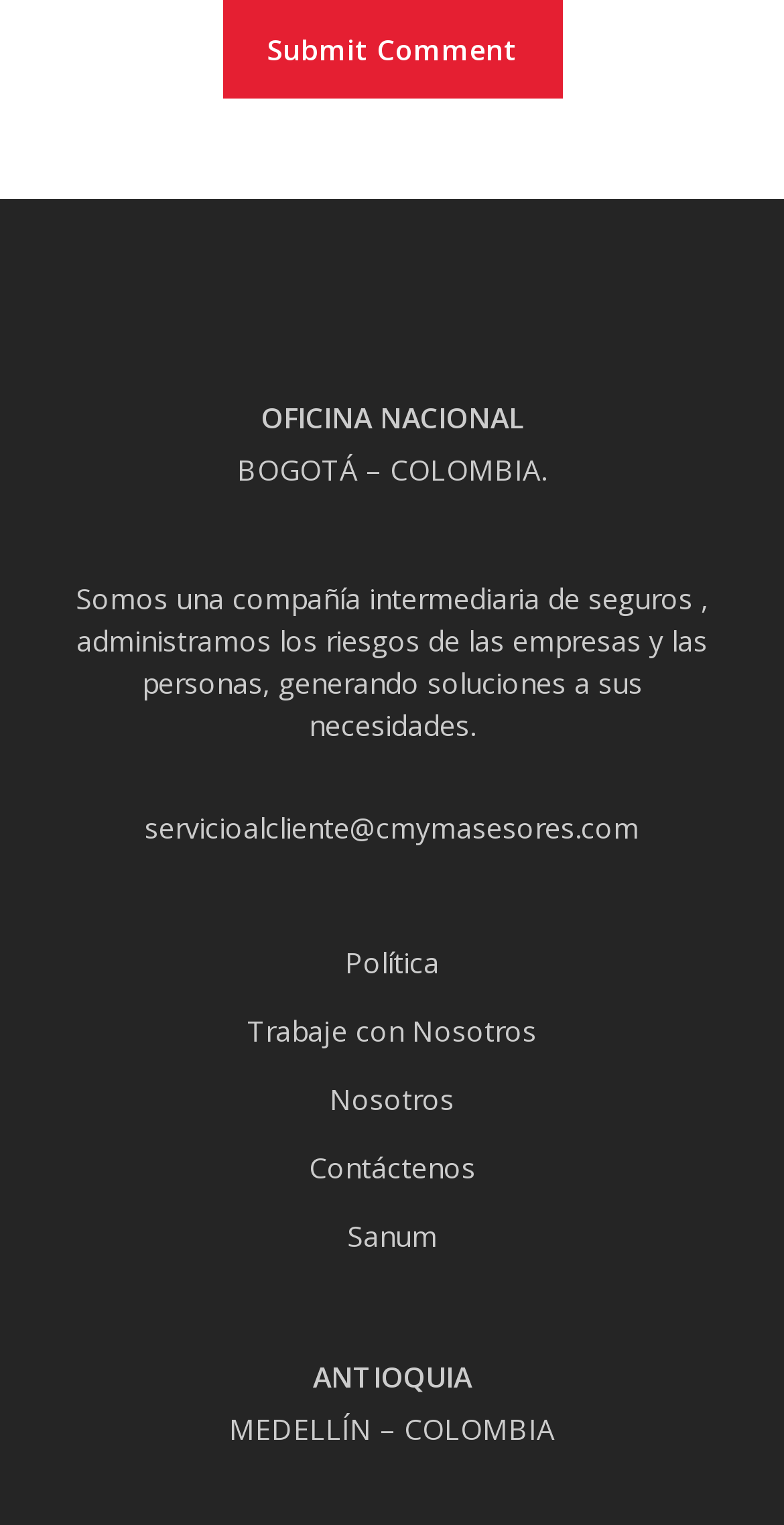What is the company's main business?
Identify the answer in the screenshot and reply with a single word or phrase.

Insurance